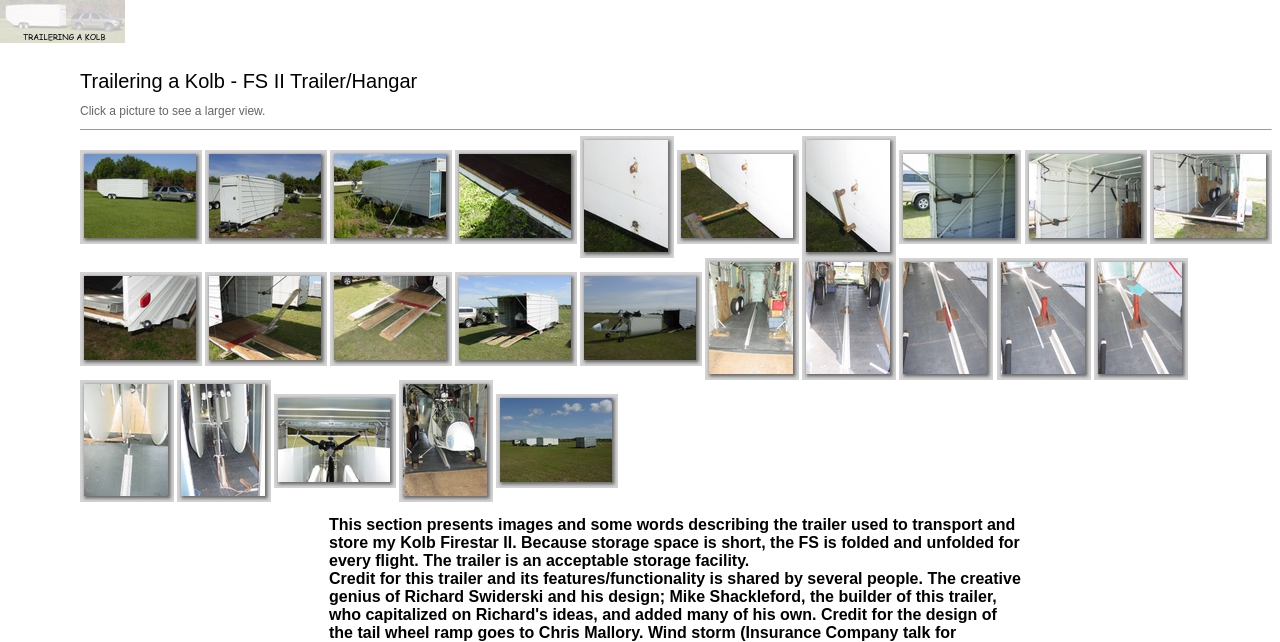Respond to the question below with a single word or phrase:
What is the purpose of the separator on the webpage?

To separate sections